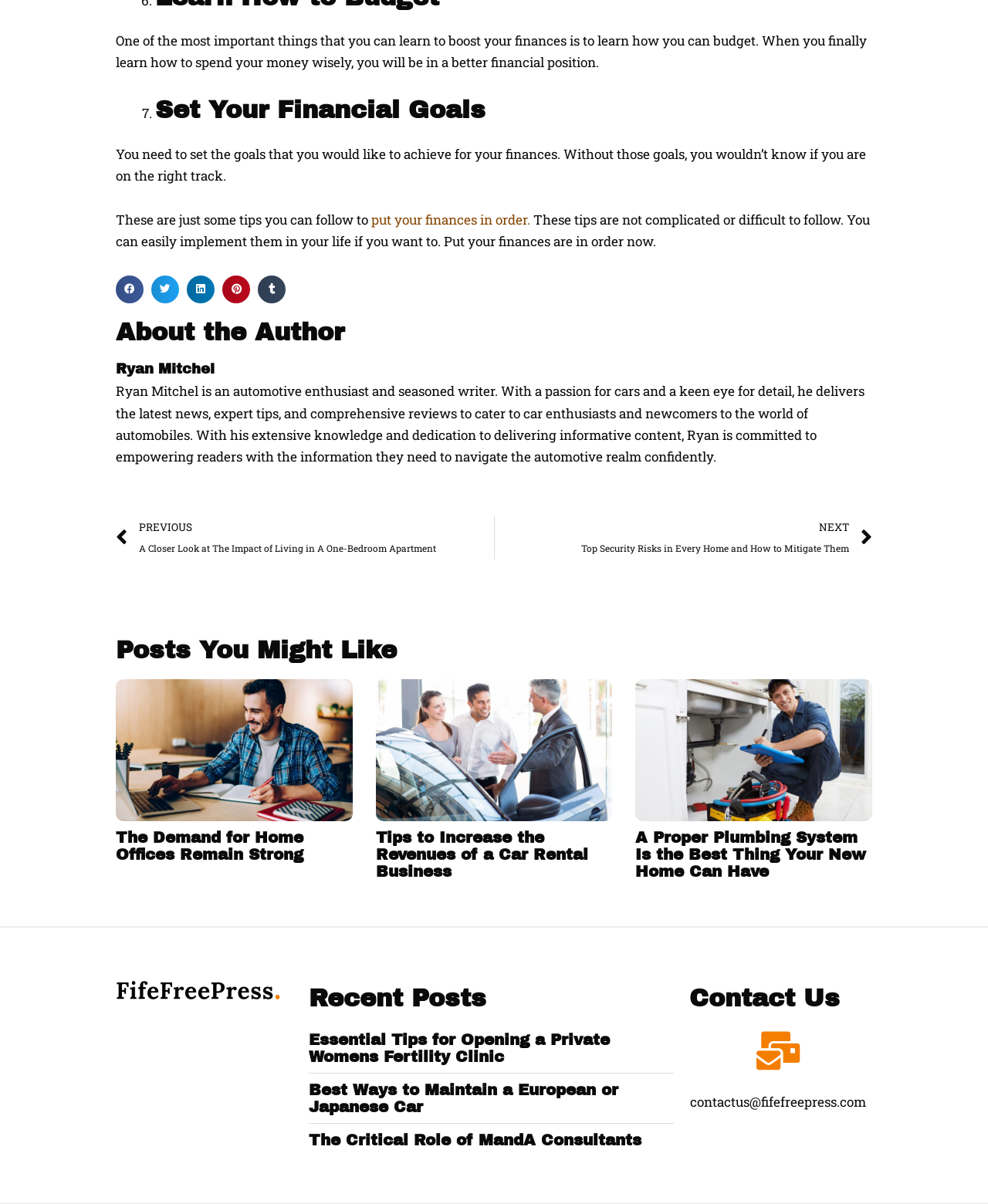Given the webpage screenshot and the description, determine the bounding box coordinates (top-left x, top-left y, bottom-right x, bottom-right y) that define the location of the UI element matching this description: aria-label="Share on tumblr"

[0.261, 0.229, 0.289, 0.252]